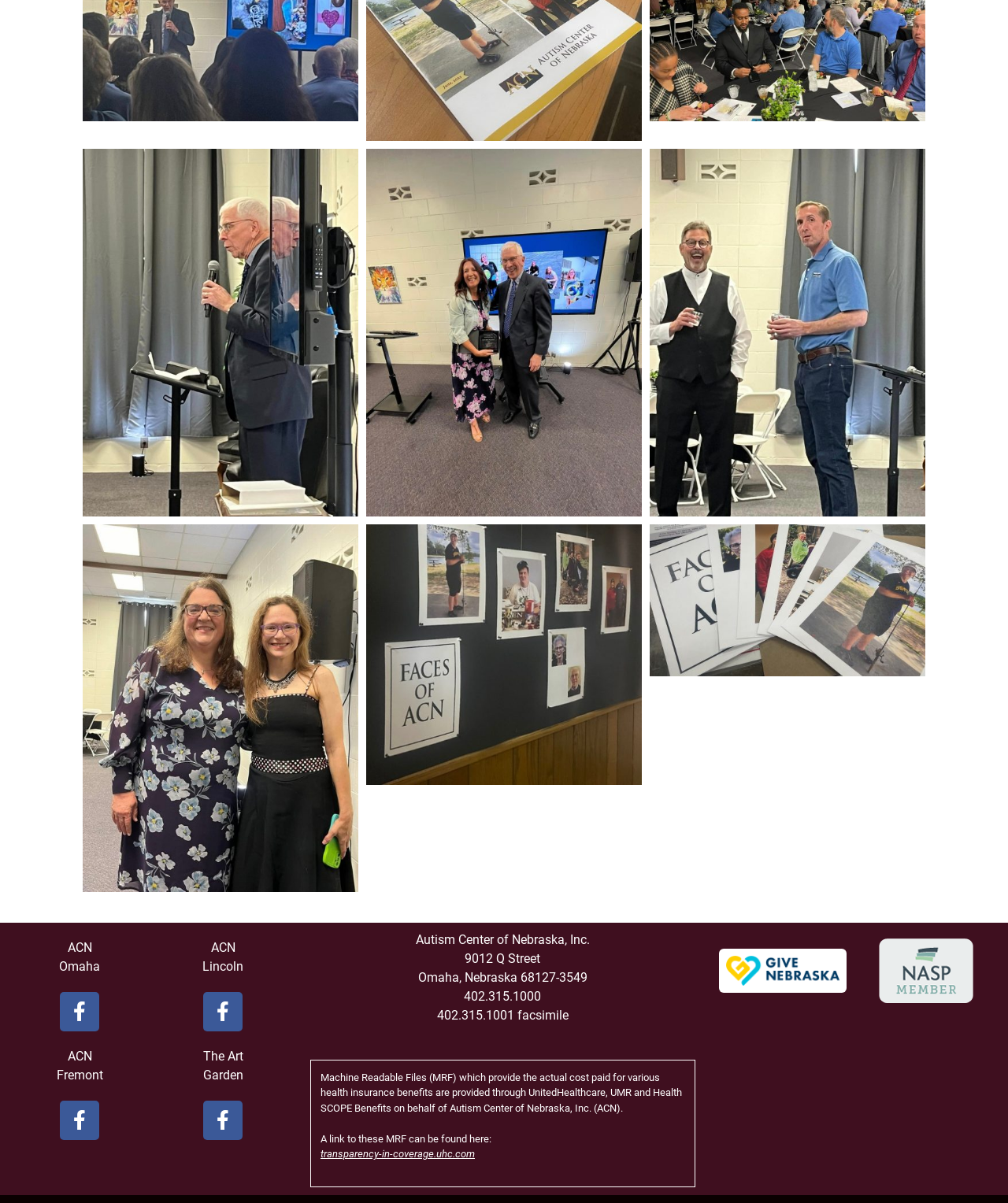Locate the UI element described as follows: "transparency-in-coverage.uhc.com". Return the bounding box coordinates as four float numbers between 0 and 1 in the order [left, top, right, bottom].

[0.318, 0.954, 0.471, 0.964]